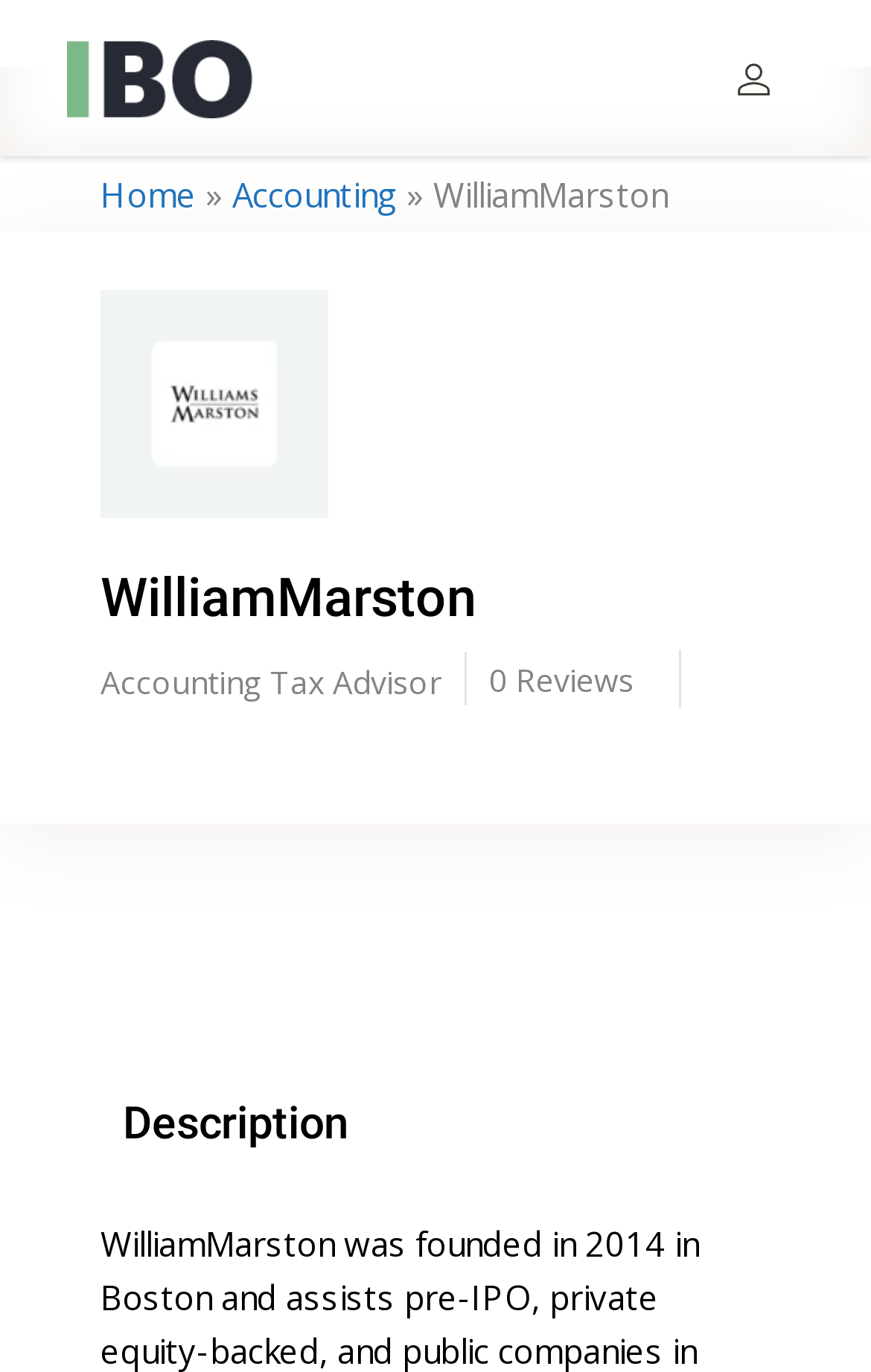Determine the bounding box for the UI element that matches this description: "Home".

[0.115, 0.125, 0.226, 0.158]